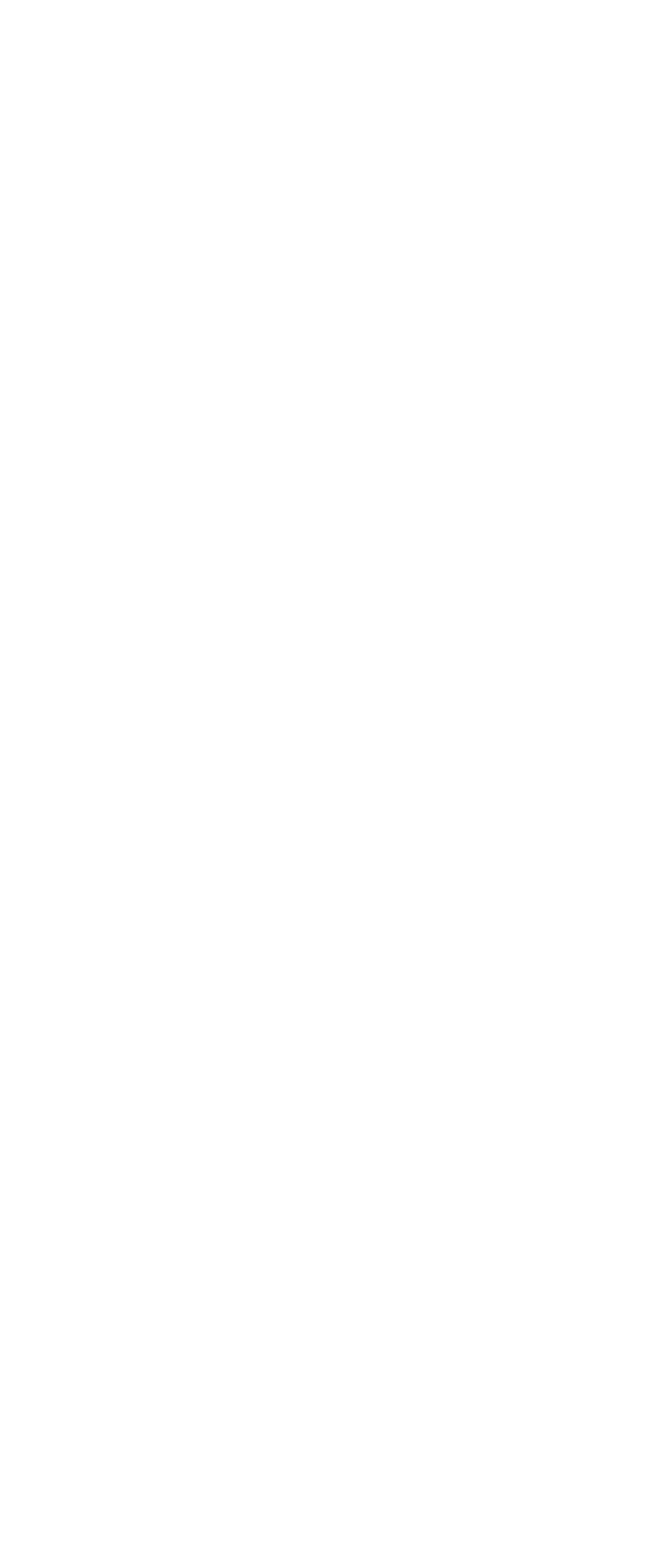Pinpoint the bounding box coordinates of the area that must be clicked to complete this instruction: "Learn more about Flickering Myth".

[0.539, 0.72, 0.666, 0.742]